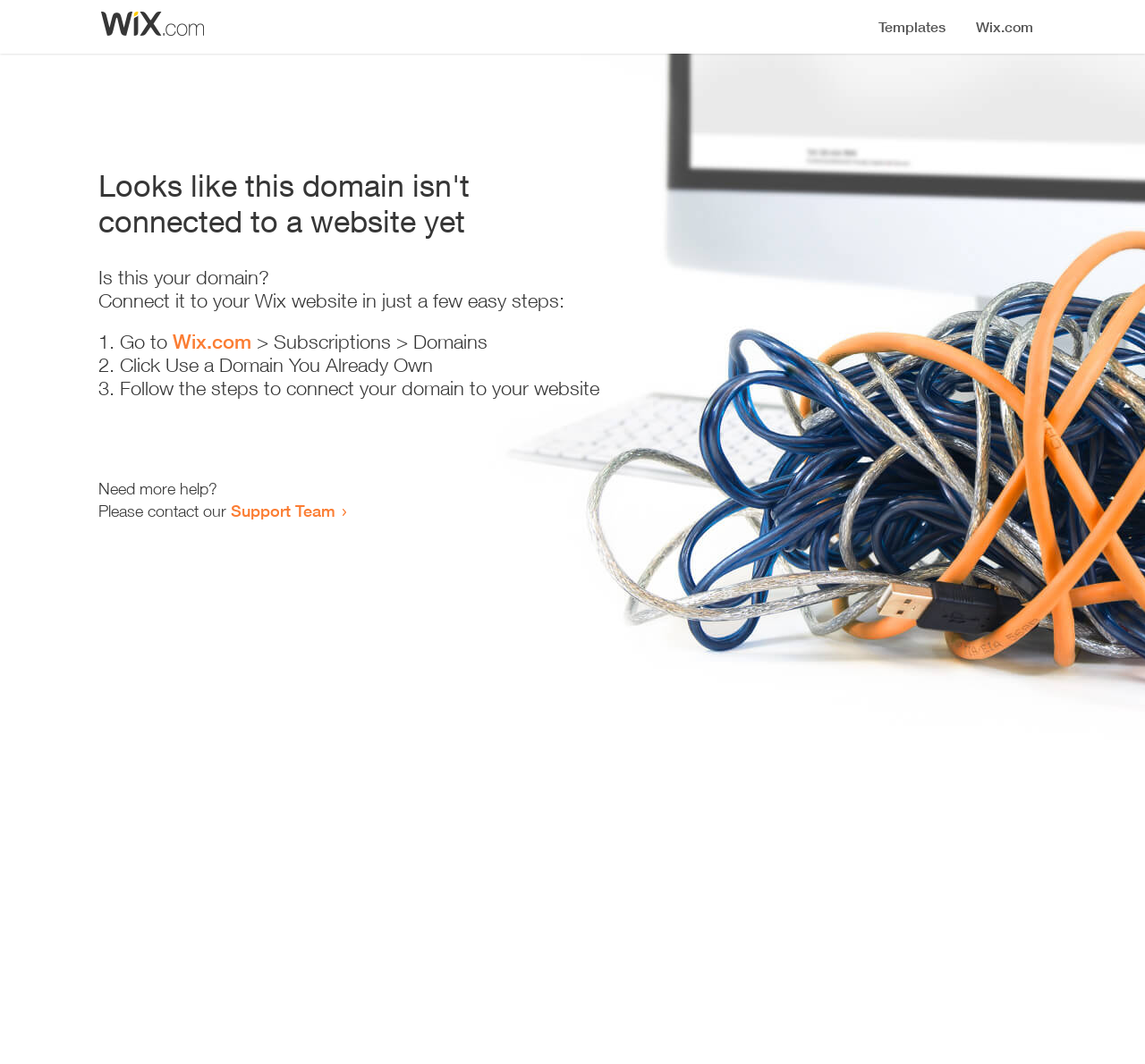Reply to the question below using a single word or brief phrase:
What is the user trying to do with their domain?

Connect it to their Wix website